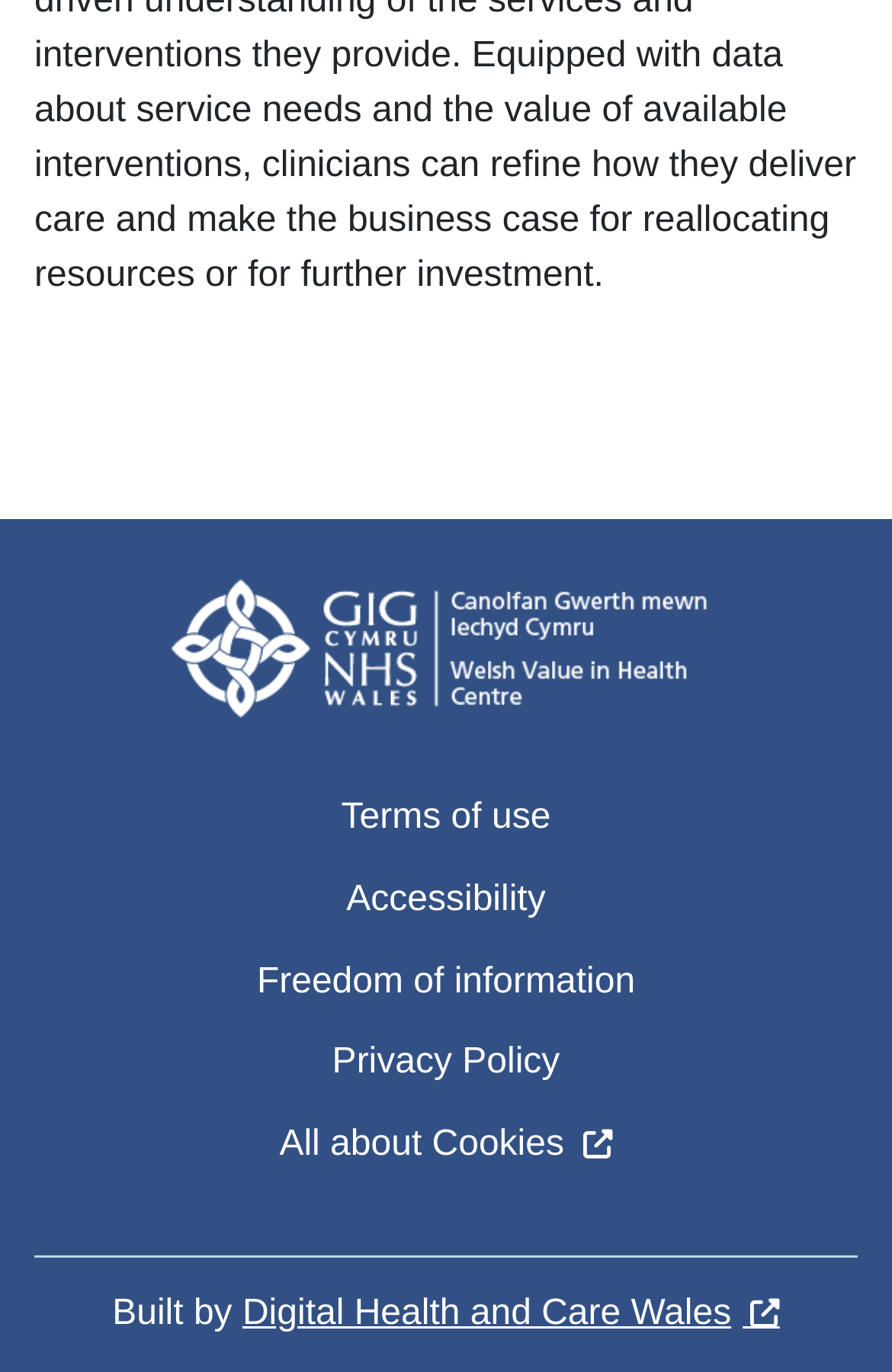Find the coordinates for the bounding box of the element with this description: "Privacy Policy".

[0.123, 0.746, 0.877, 0.806]